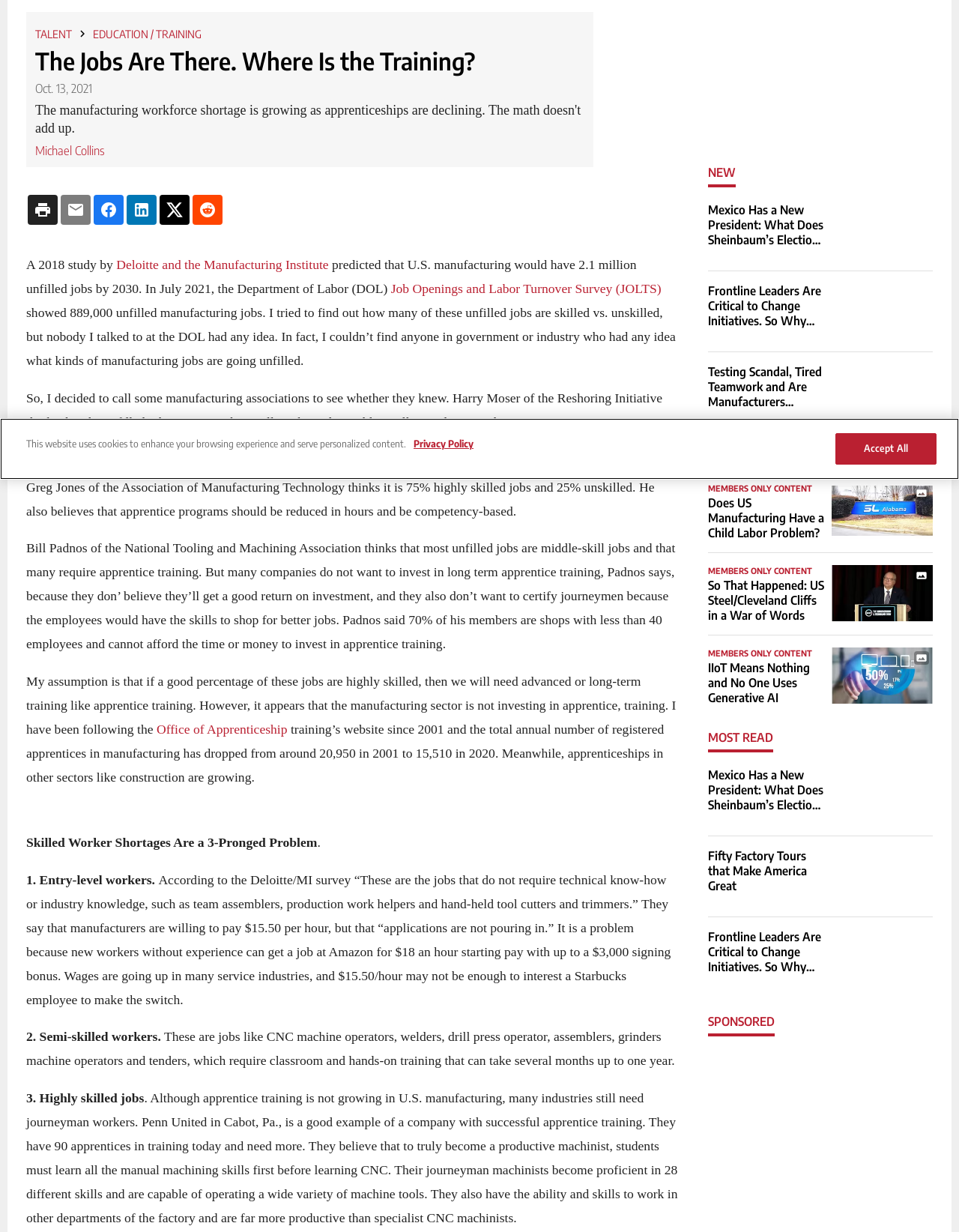Calculate the bounding box coordinates for the UI element based on the following description: "Privacy Policy". Ensure the coordinates are four float numbers between 0 and 1, i.e., [left, top, right, bottom].

[0.427, 0.355, 0.494, 0.367]